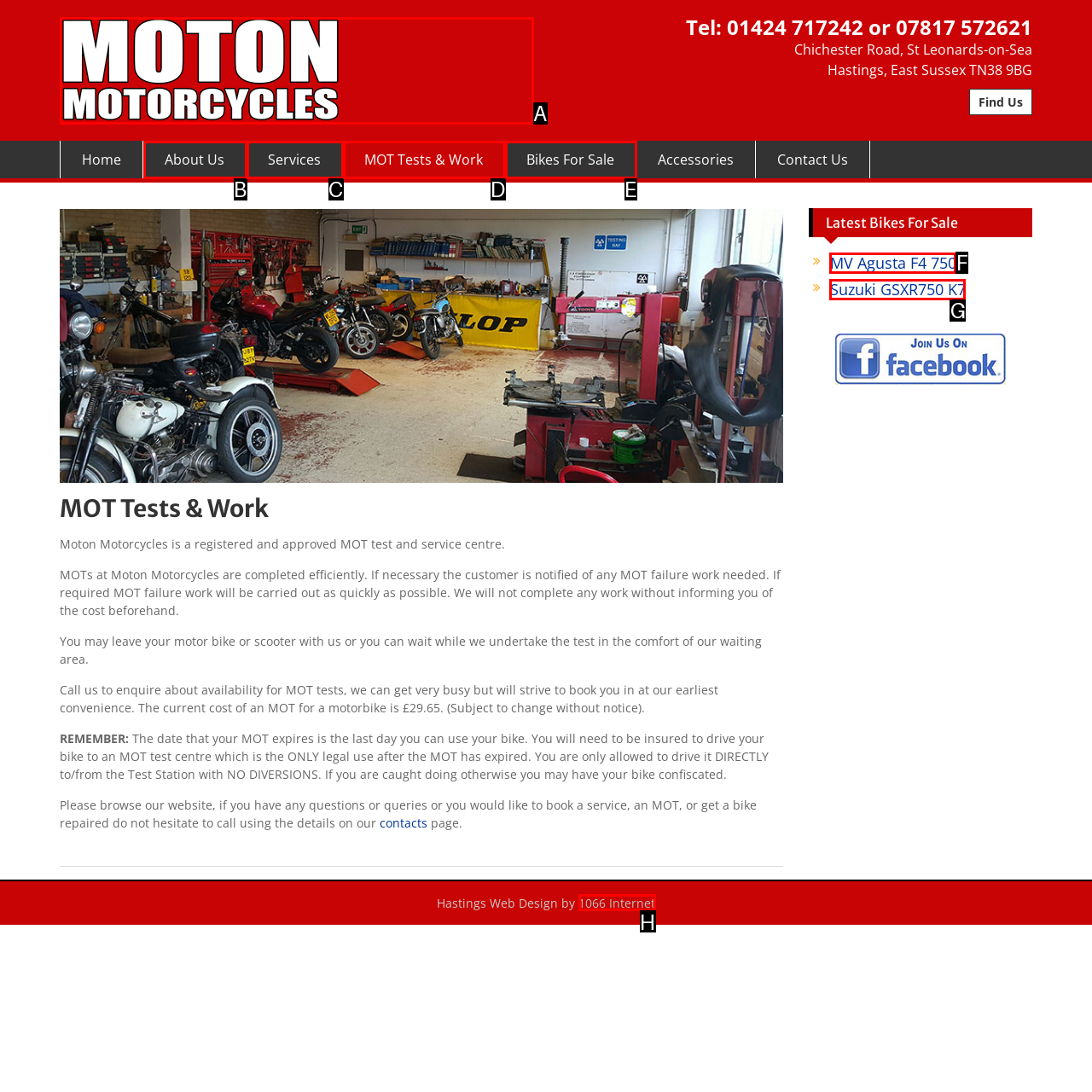Based on the given description: Bikes For Sale, determine which HTML element is the best match. Respond with the letter of the chosen option.

E